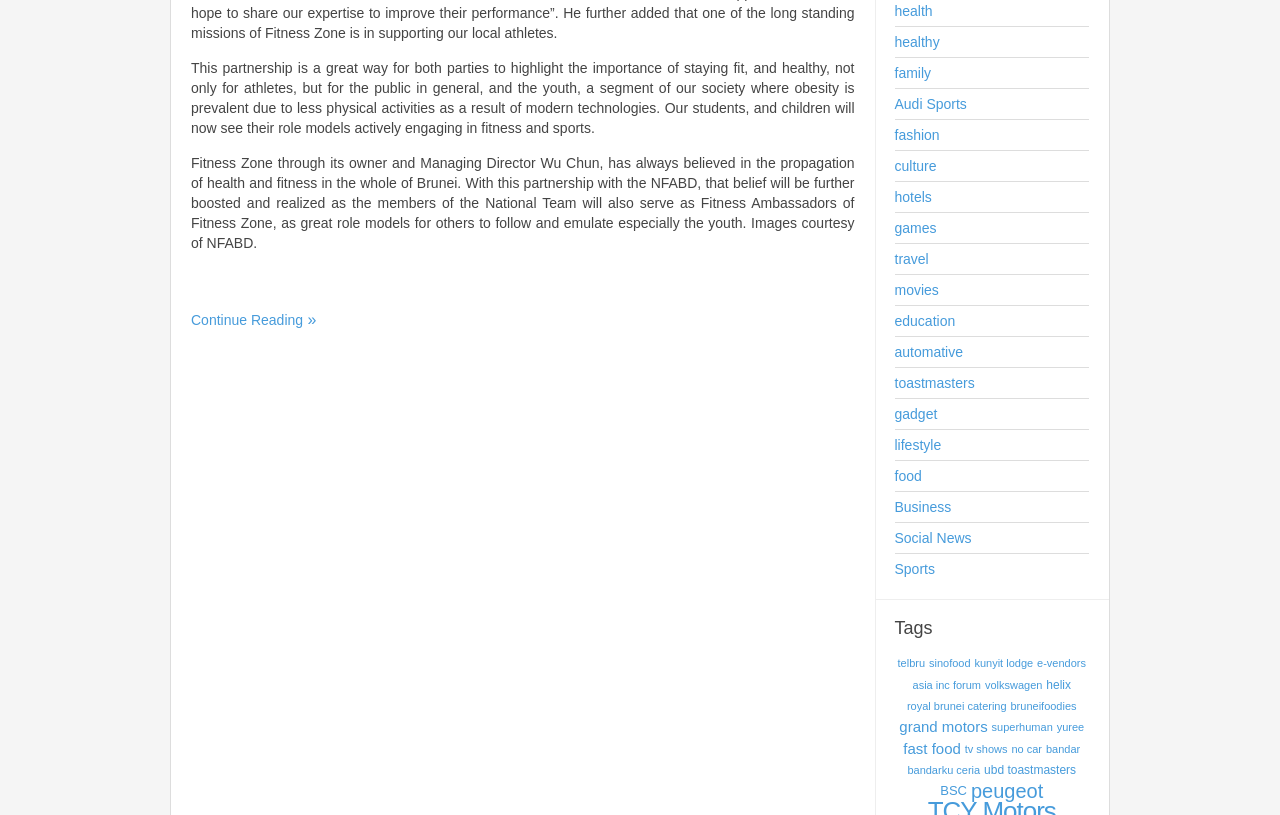Using the provided element description: "Sports", determine the bounding box coordinates of the corresponding UI element in the screenshot.

[0.699, 0.686, 0.851, 0.71]